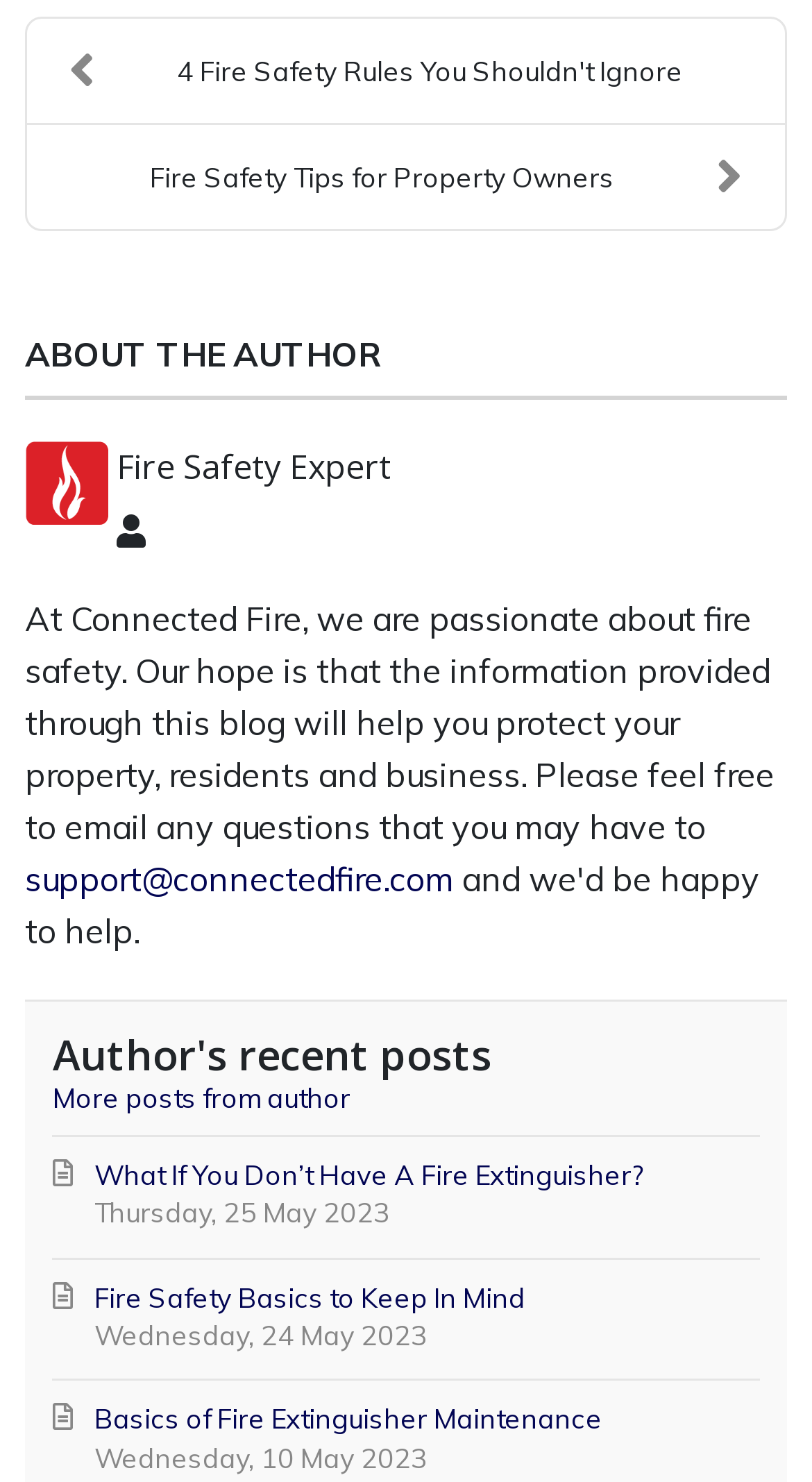Please identify the bounding box coordinates of the element's region that needs to be clicked to fulfill the following instruction: "Read about 4 Fire Safety Rules You Shouldn't Ignore". The bounding box coordinates should consist of four float numbers between 0 and 1, i.e., [left, top, right, bottom].

[0.033, 0.013, 0.967, 0.083]